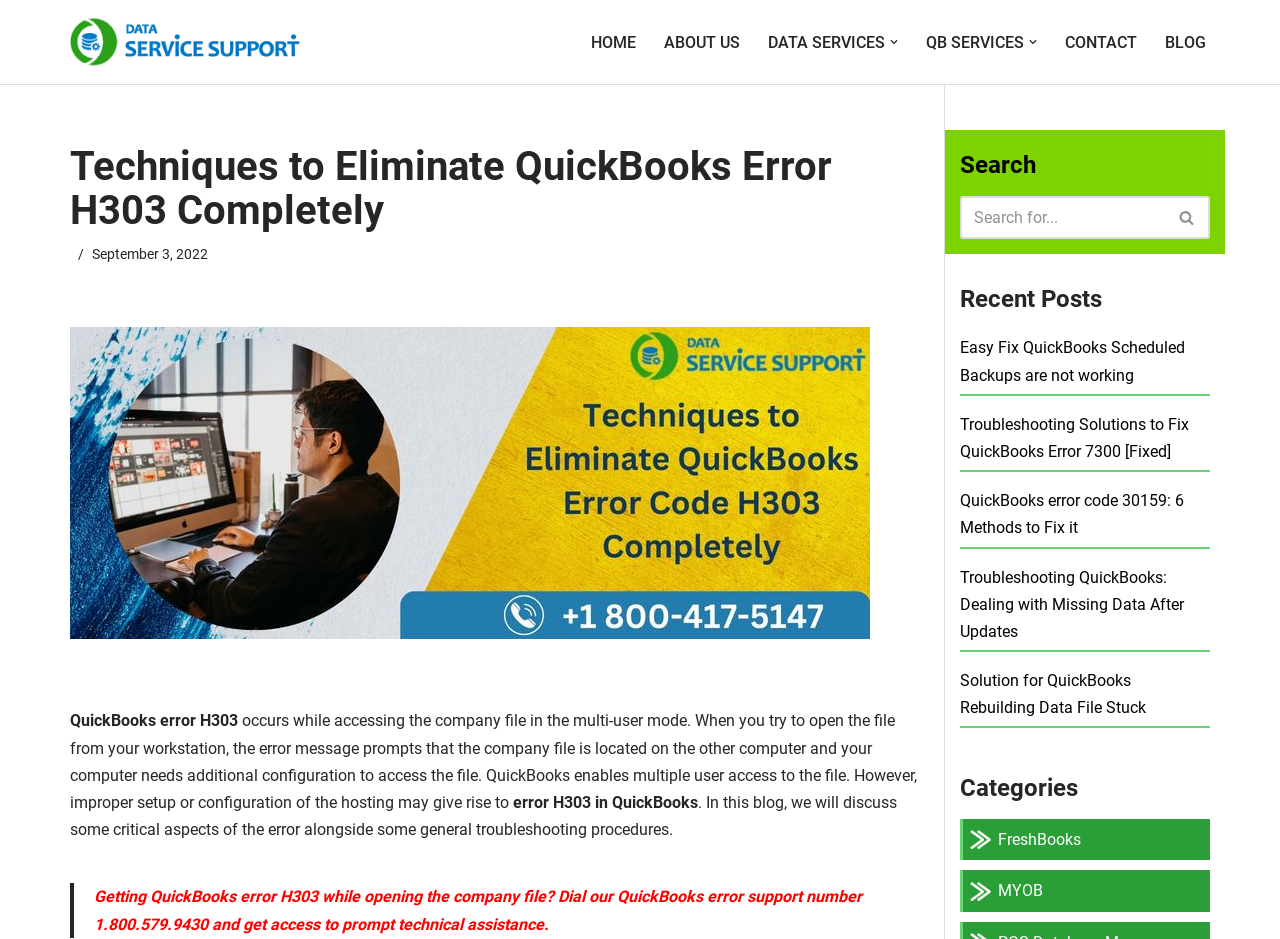Identify the bounding box coordinates for the element you need to click to achieve the following task: "Open the 'DATA SERVICES' submenu". Provide the bounding box coordinates as four float numbers between 0 and 1, in the form [left, top, right, bottom].

[0.6, 0.03, 0.691, 0.059]